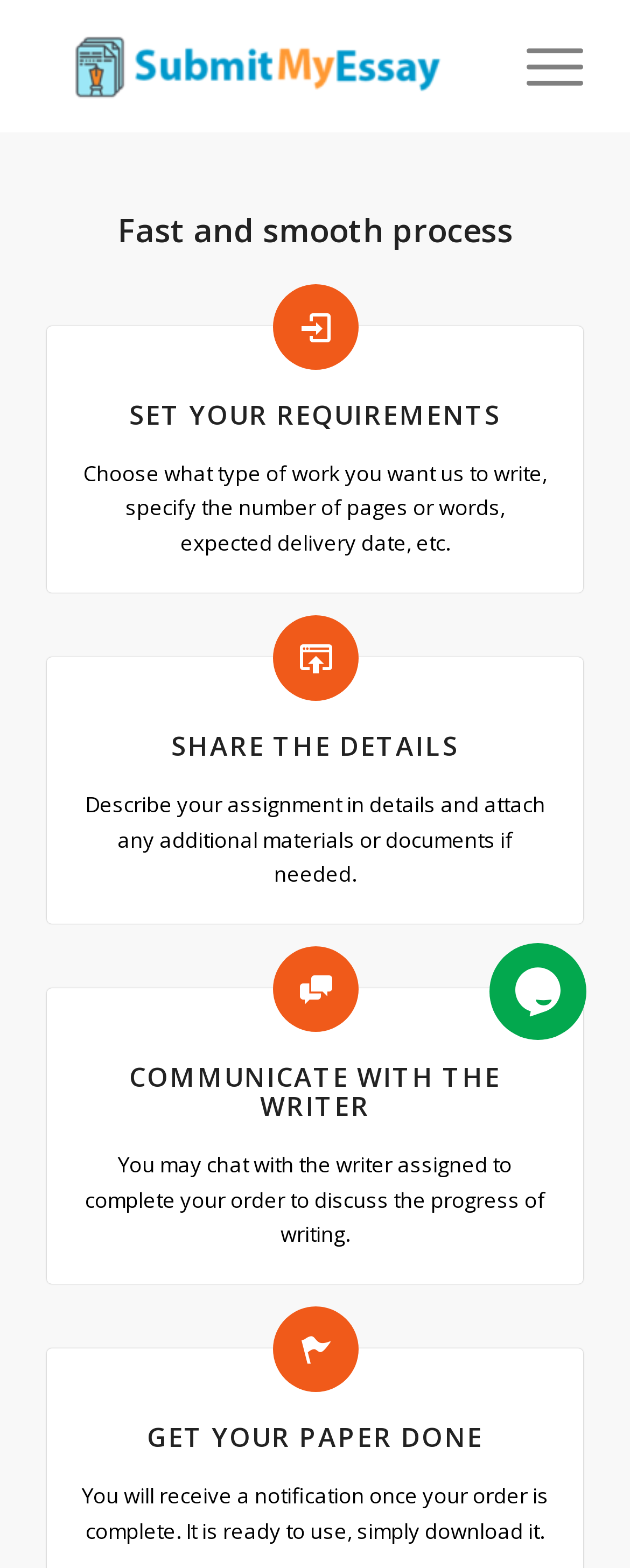Analyze and describe the webpage in a detailed narrative.

The webpage is about the process of submitting an essay on Submitmyessay.com. At the top left, there is a logo of Submitmyessay.com, which is an image with a link to the website. Next to it, there is a link to an unknown destination. 

Below the logo, there is a heading that reads "Fast and smooth process". Underneath this heading, there are three sections, each with a heading and a paragraph of text. The first section has a heading "SET YOUR REQUIREMENTS" and a paragraph that explains how to specify the requirements for the essay, including the type of work, number of pages or words, and expected delivery date. 

The second section has a heading "SHARE THE DETAILS" and a paragraph that instructs users to describe their assignment in detail and attach any additional materials or documents if needed. 

The third section has a heading "COMMUNICATE WITH THE WRITER" and a paragraph that explains how users can chat with the writer assigned to complete their order to discuss the progress of writing. 

Below these sections, there is another section with a heading "GET YOUR PAPER DONE" and a paragraph that explains how users will receive a notification once their order is complete and can download the finished paper. 

On the right side of the page, there is a chat widget iframe, which allows users to chat with the support team.